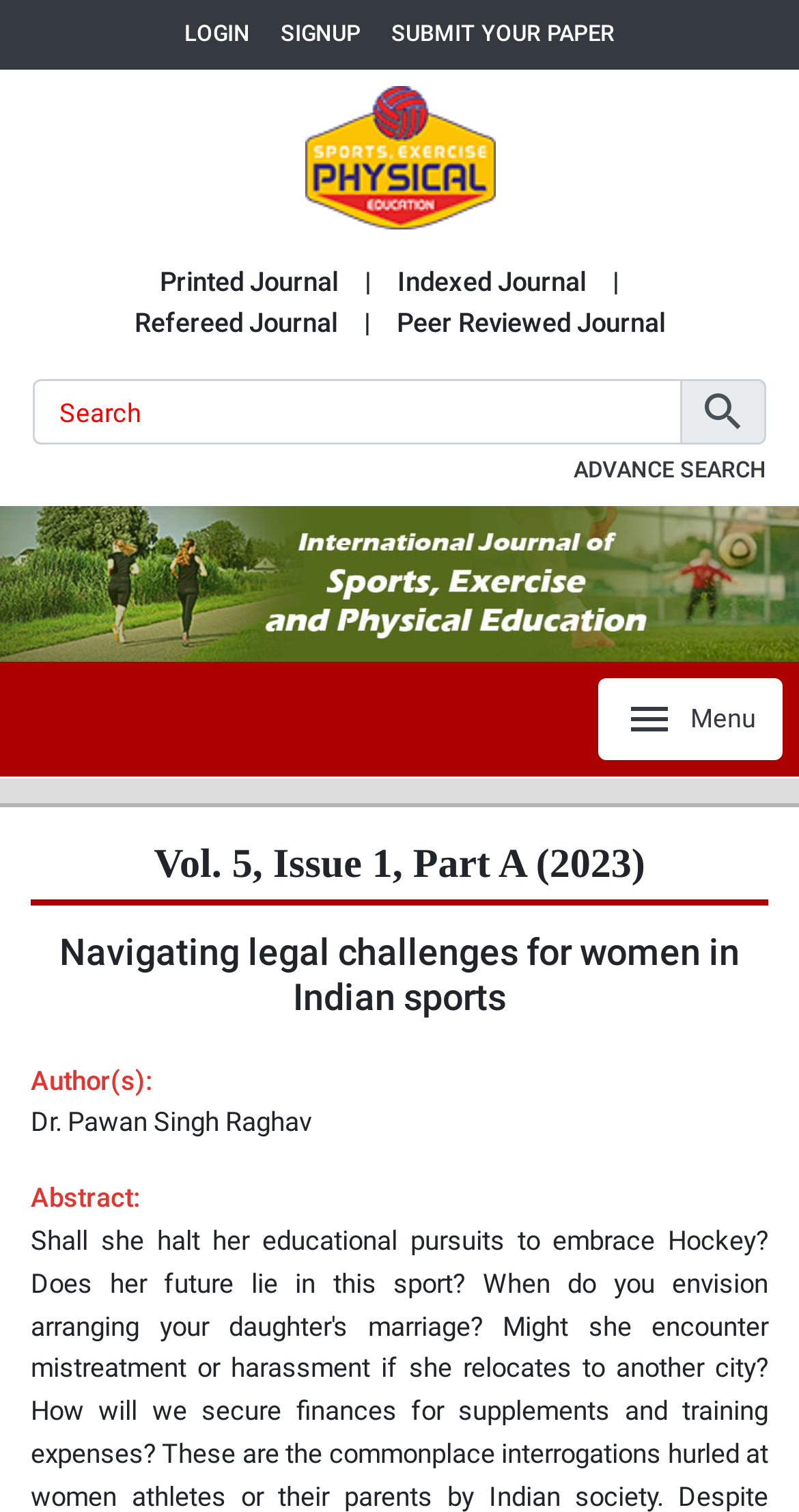What is the current issue of the journal?
Could you please answer the question thoroughly and with as much detail as possible?

I found the answer by looking at the heading element that contains the issue information, which is located below the journal logo.